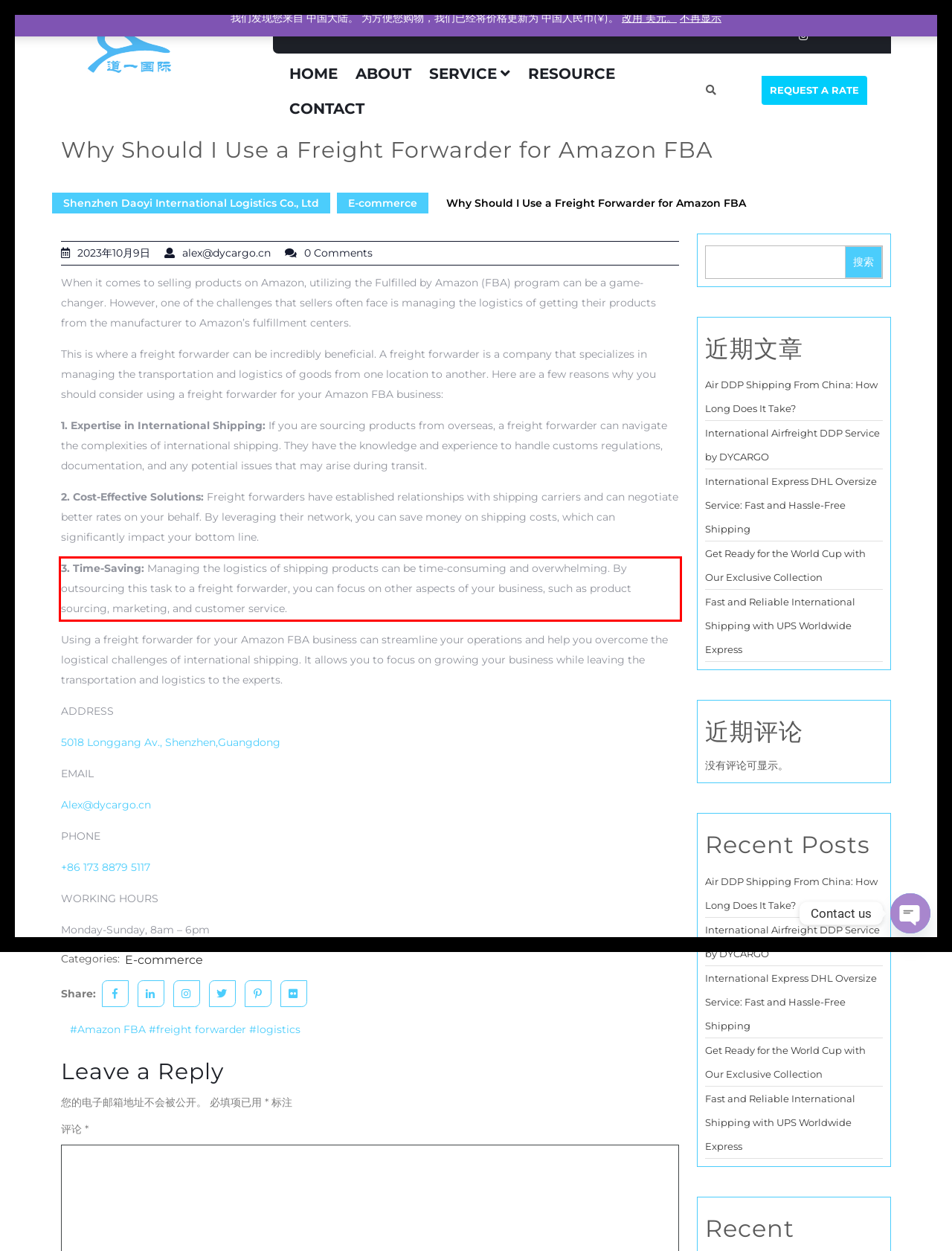Review the screenshot of the webpage and recognize the text inside the red rectangle bounding box. Provide the extracted text content.

3. Time-Saving: Managing the logistics of shipping products can be time-consuming and overwhelming. By outsourcing this task to a freight forwarder, you can focus on other aspects of your business, such as product sourcing, marketing, and customer service.